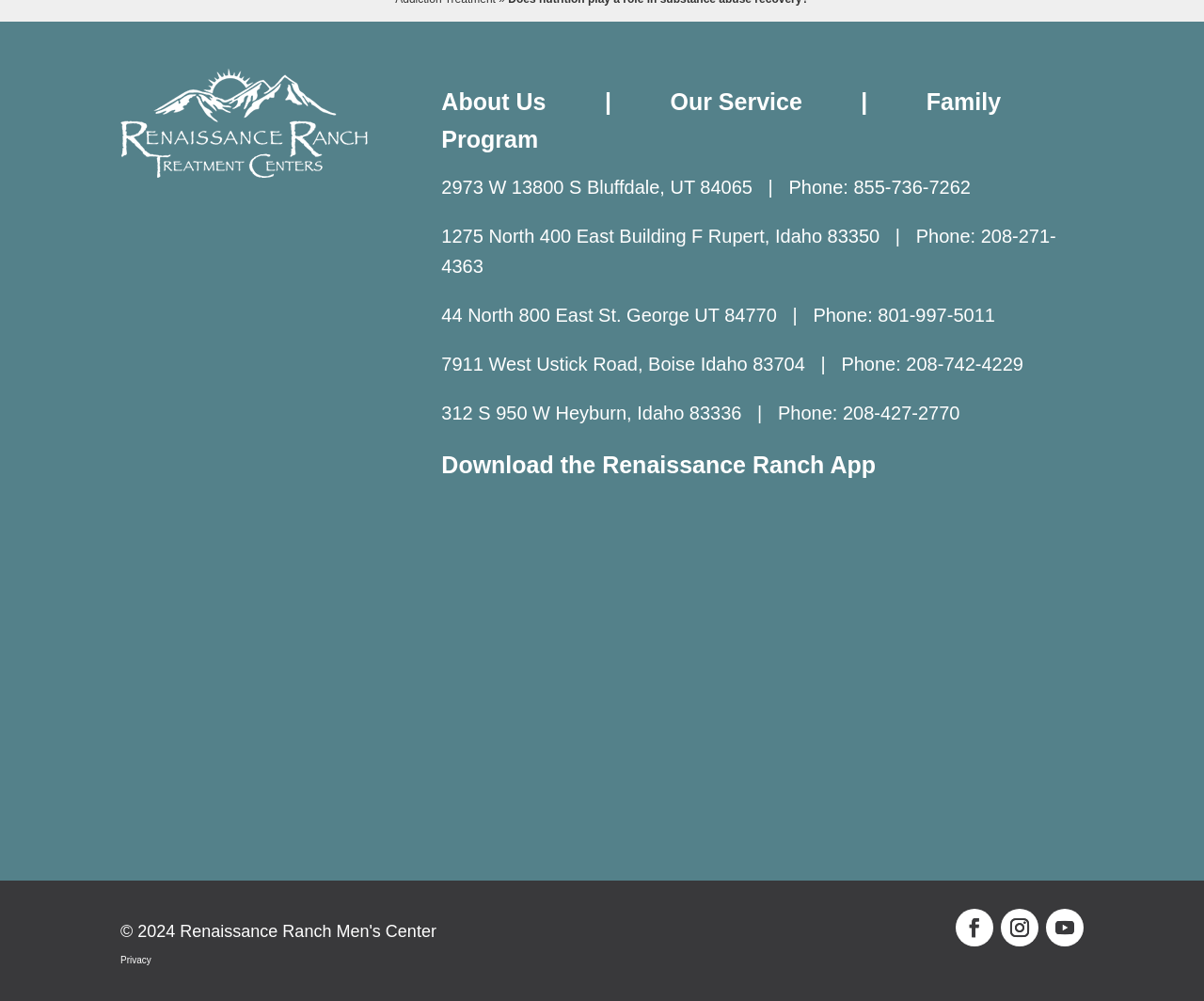Please indicate the bounding box coordinates for the clickable area to complete the following task: "Sign up for Newsletter". The coordinates should be specified as four float numbers between 0 and 1, i.e., [left, top, right, bottom].

None